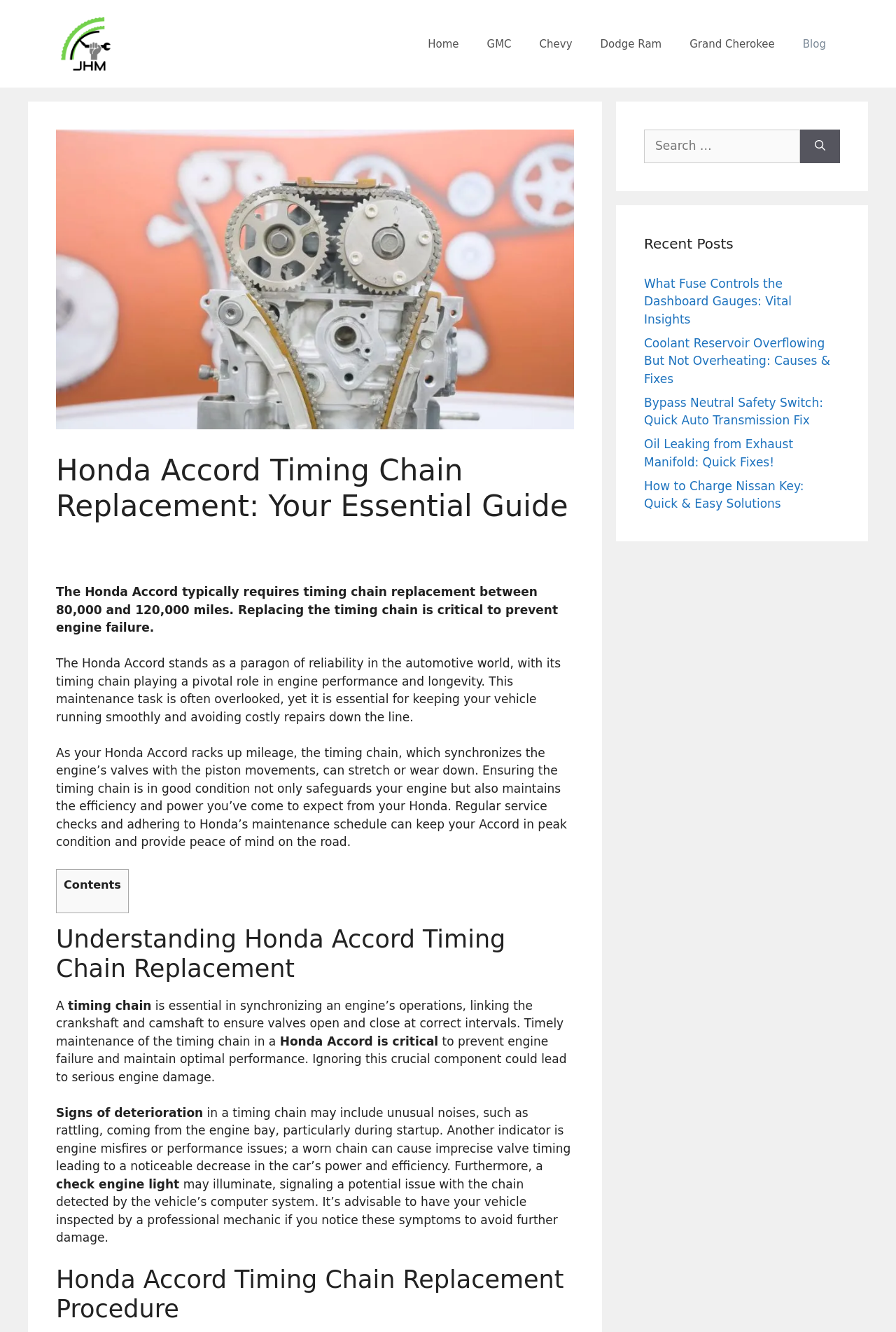Pinpoint the bounding box coordinates of the element you need to click to execute the following instruction: "Click the 'Home' link". The bounding box should be represented by four float numbers between 0 and 1, in the format [left, top, right, bottom].

[0.462, 0.017, 0.528, 0.049]